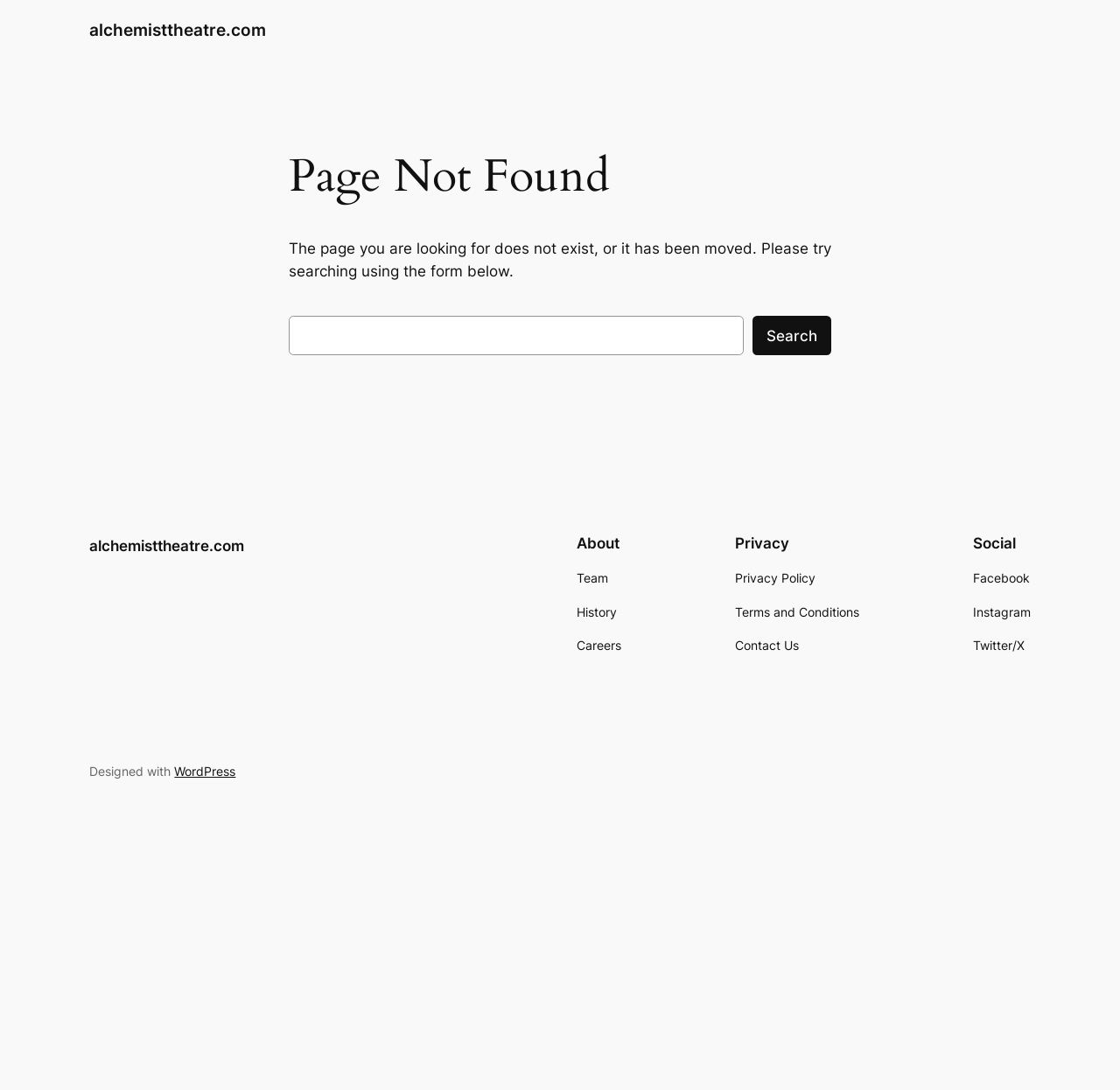What can be done to find the desired page?
Use the image to answer the question with a single word or phrase.

Search using the form